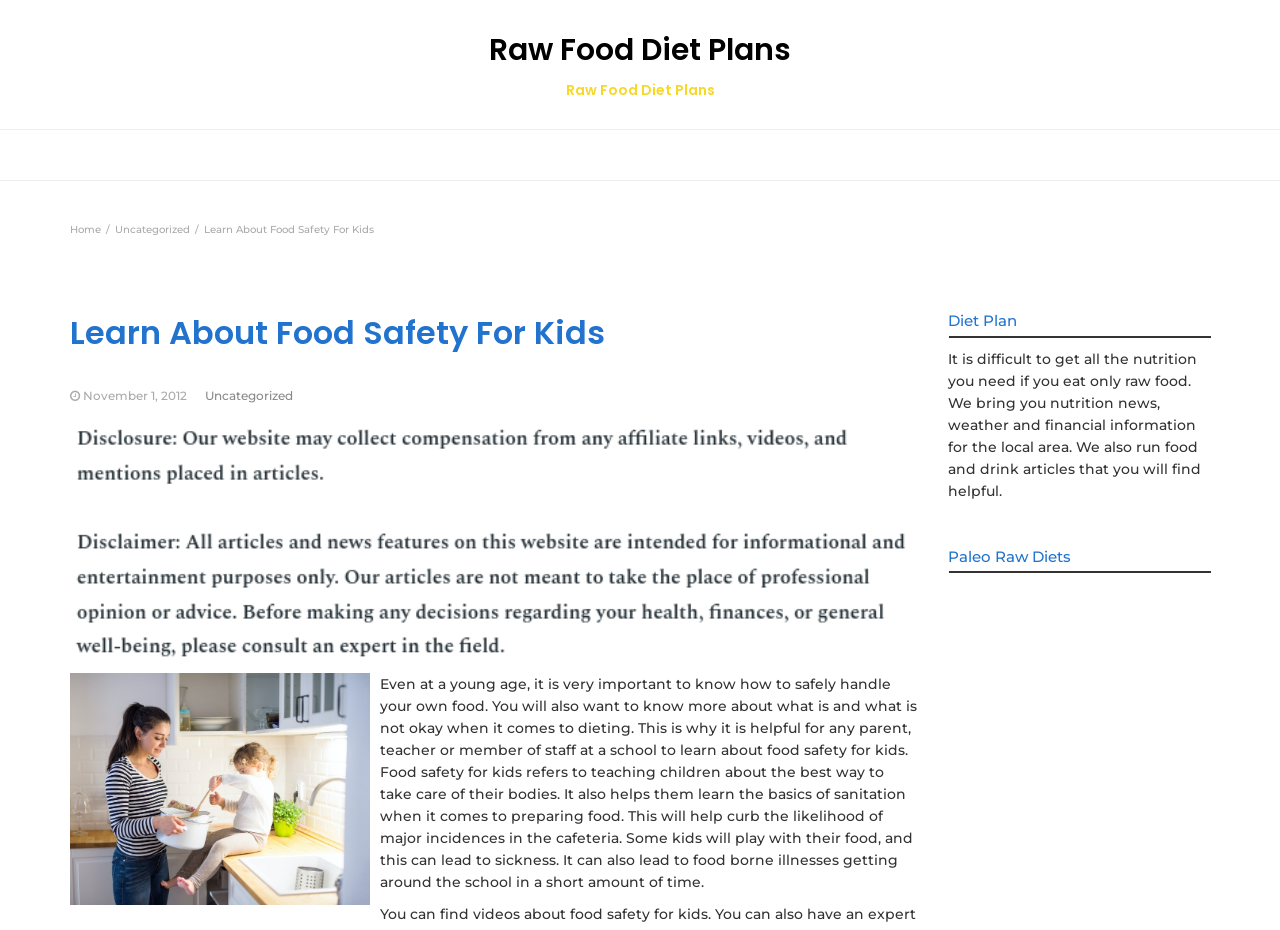Give a short answer using one word or phrase for the question:
What is mentioned as a potential problem in the cafeteria?

Kids playing with their food